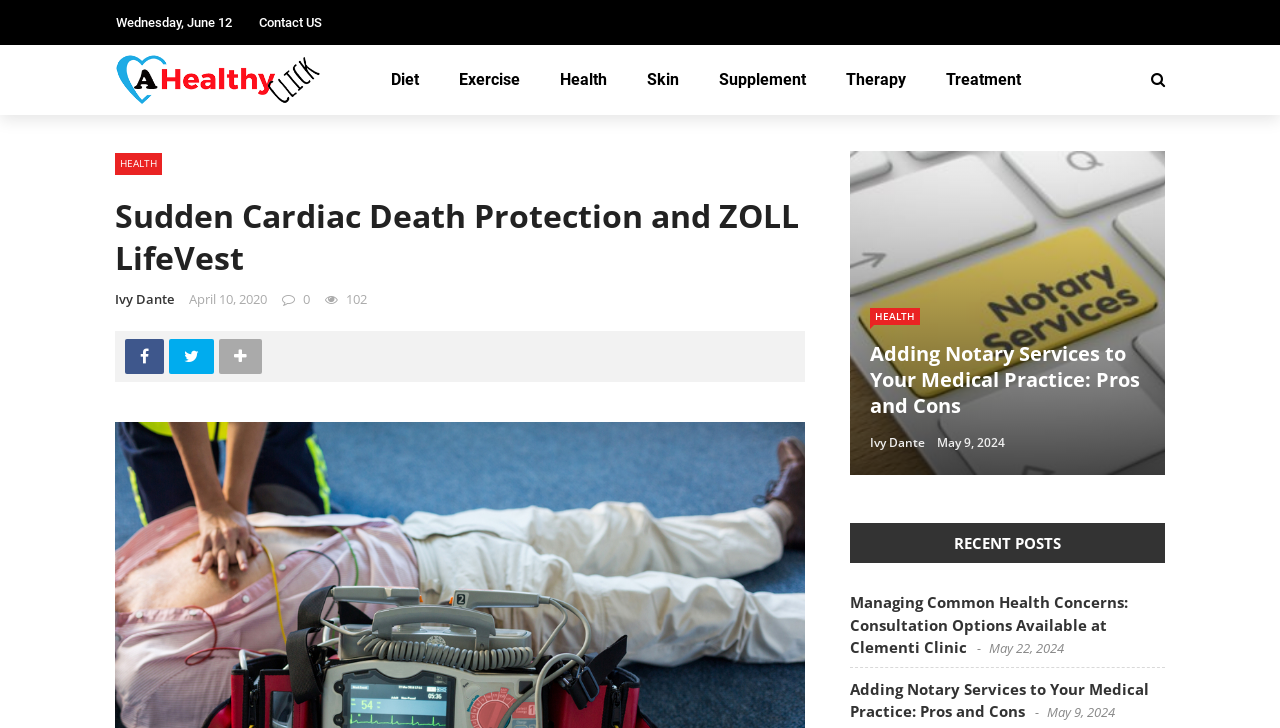What is the date of the latest post?
Answer with a single word or phrase, using the screenshot for reference.

May 22, 2024